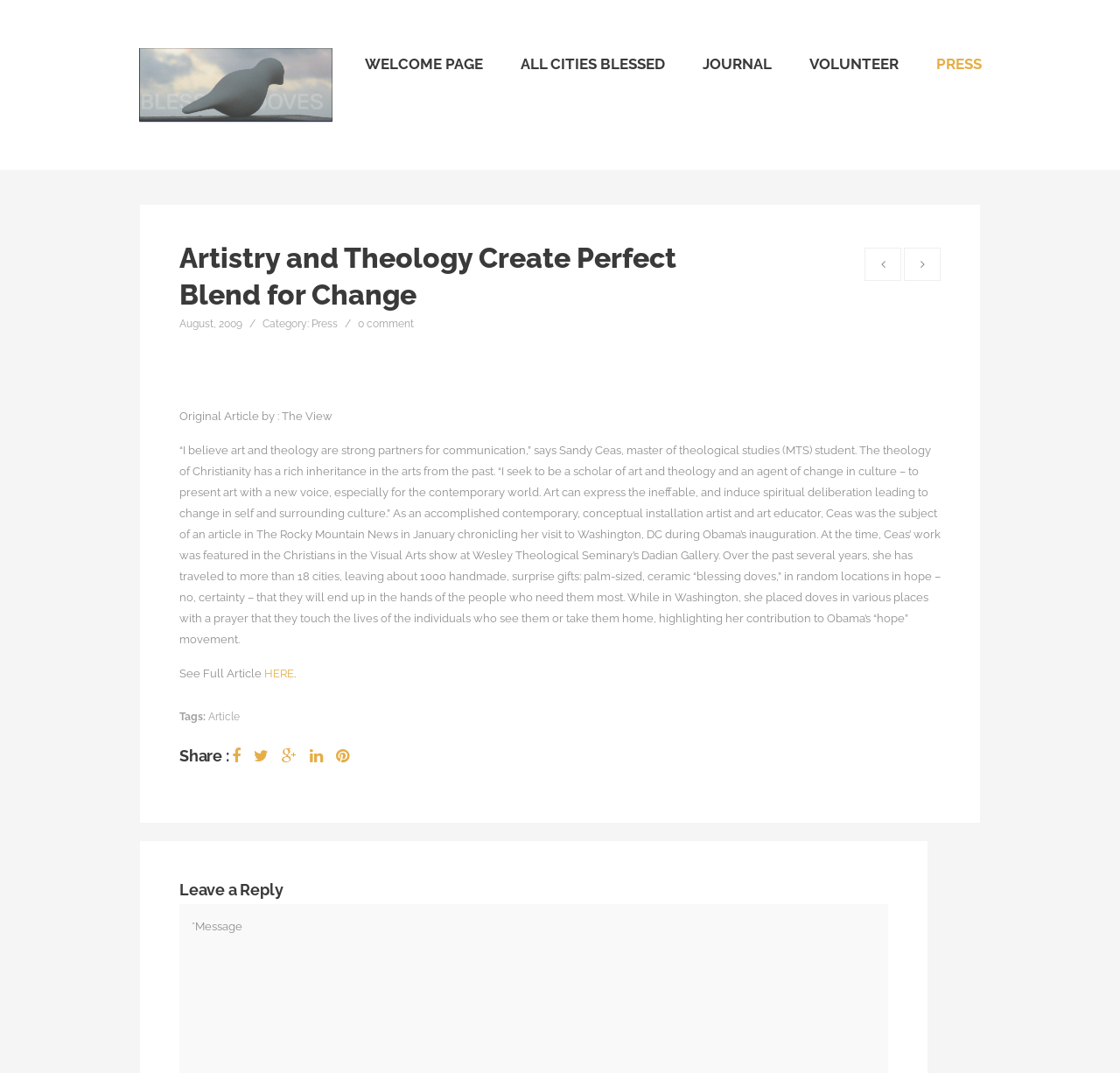Determine the bounding box for the UI element as described: "All Cities Blessed". The coordinates should be represented as four float numbers between 0 and 1, formatted as [left, top, right, bottom].

[0.455, 0.043, 0.604, 0.072]